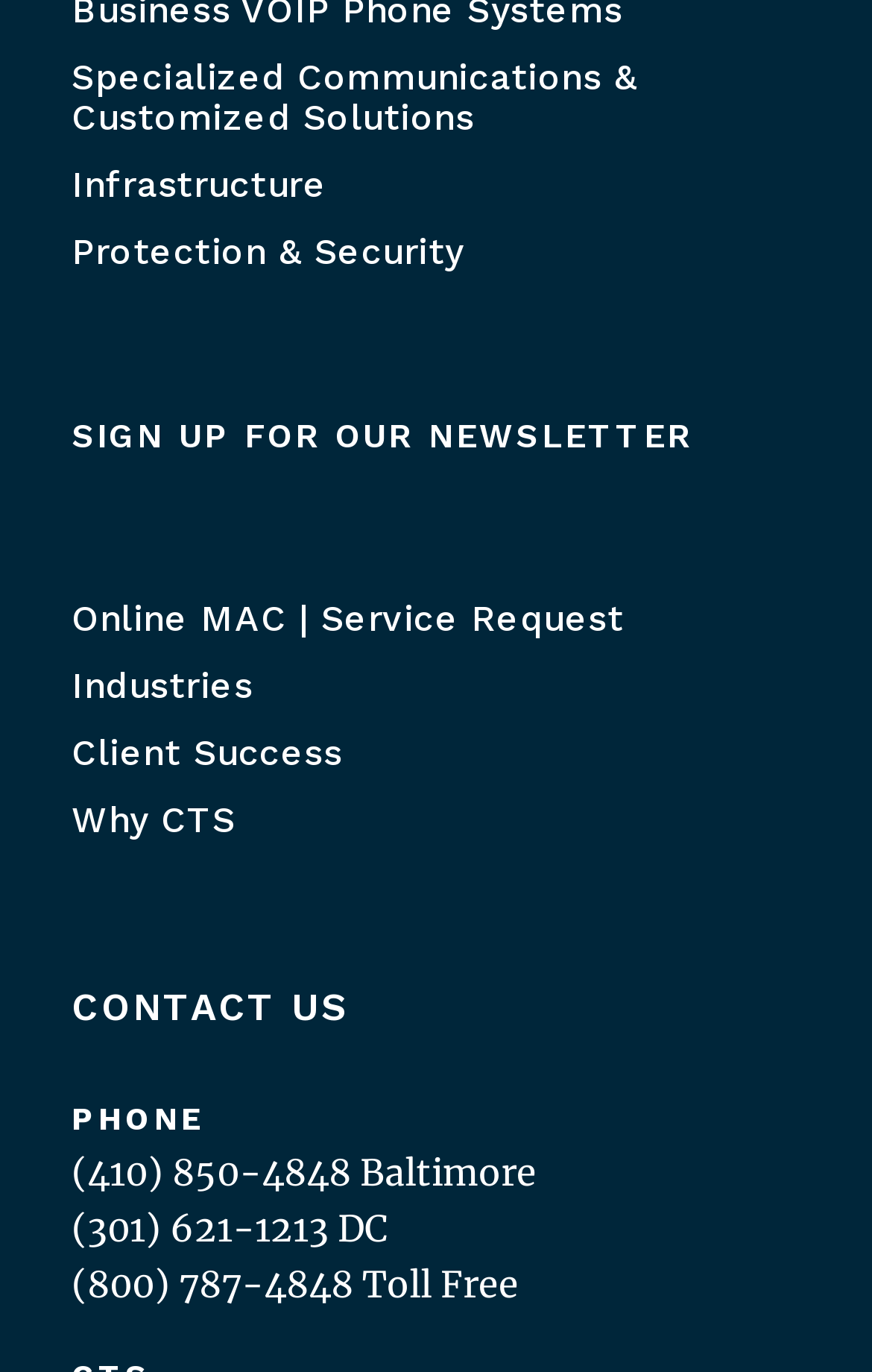Given the description "Why CTS", provide the bounding box coordinates of the corresponding UI element.

[0.082, 0.582, 0.271, 0.613]